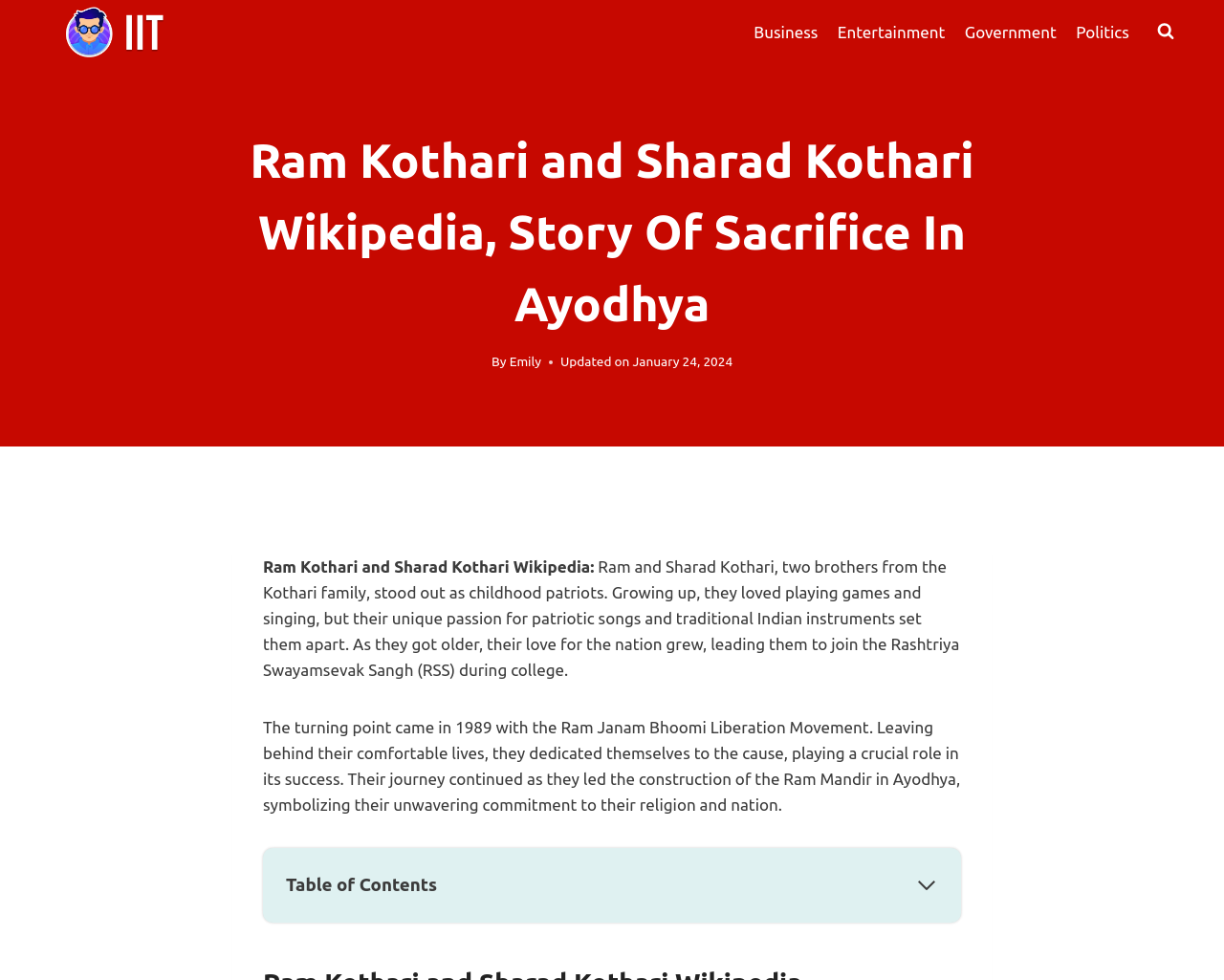What is the name of the temple that Ram and Sharad Kothari led the construction of?
Can you give a detailed and elaborate answer to the question?

According to the article, Ram and Sharad Kothari led the construction of the Ram Mandir in Ayodhya, which symbolized their unwavering commitment to their religion and nation.